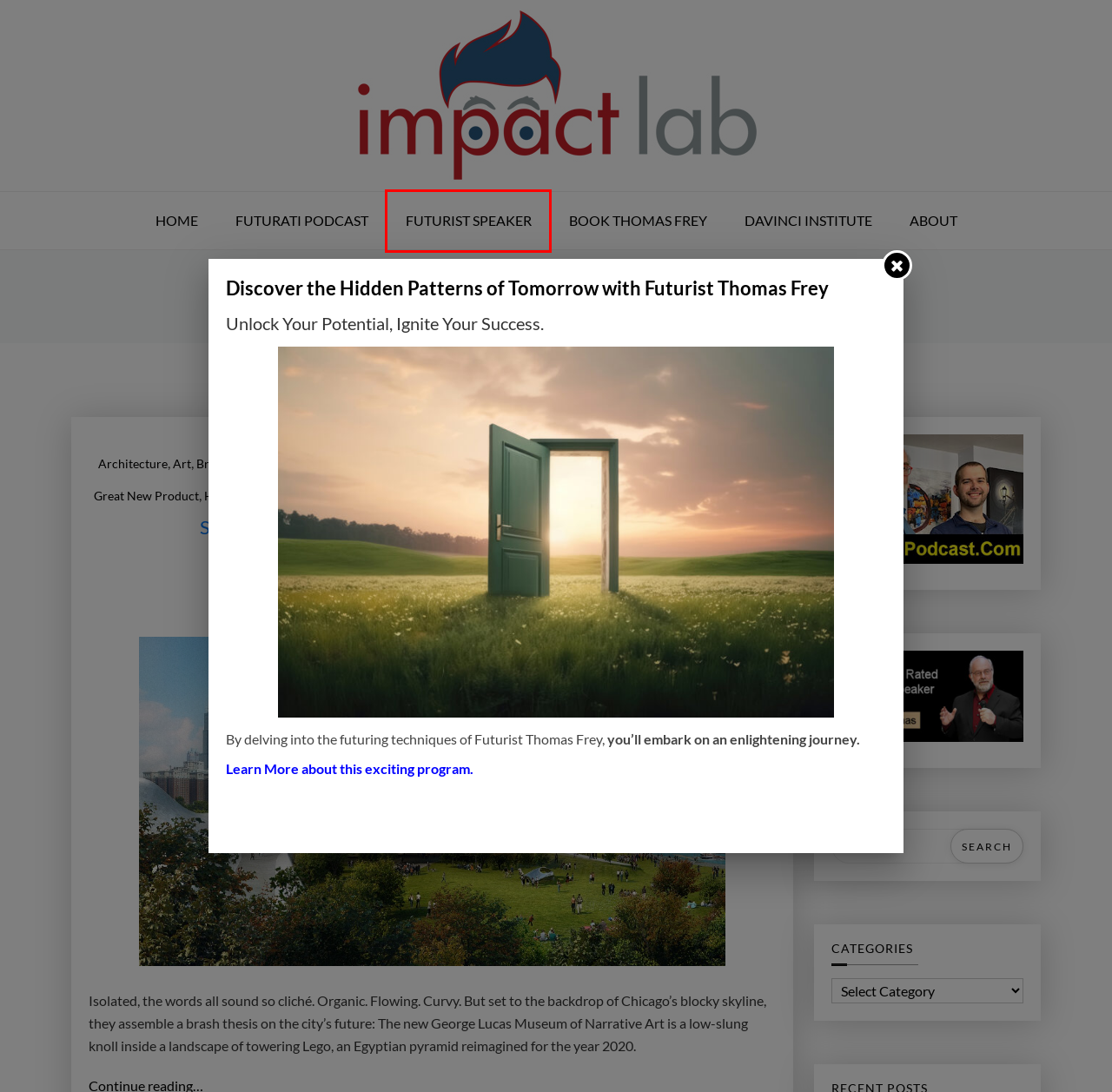Given a screenshot of a webpage with a red bounding box around a UI element, please identify the most appropriate webpage description that matches the new webpage after you click on the element. Here are the candidates:
A. Breakthrough Thinking – Impact Lab
B. Science & Technology News – Impact Lab
C. Star Wars – Impact Lab
D. Great New Product – Impact Lab
E. Latest Trend – Impact Lab
F. Business – Impact Lab
G. Thomas Frey - Architect of the Future - Futurist Speaker
H. Fashion – Impact Lab

G